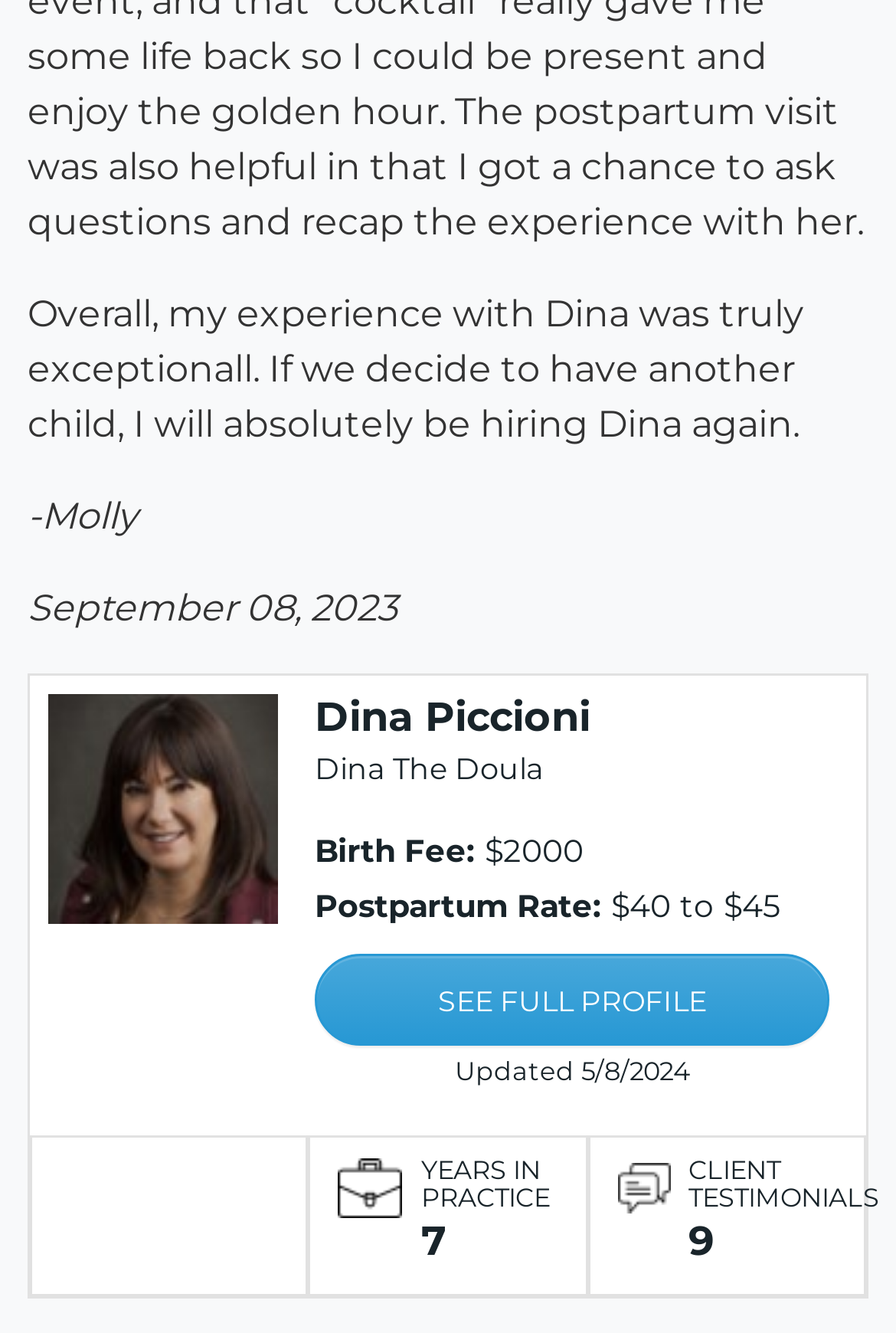What is the name of the doula?
Answer the question with a detailed and thorough explanation.

The name of the doula can be found in the heading element 'Dina Piccioni' and also in the link element 'Dina Piccioni' which is a child of the heading element.